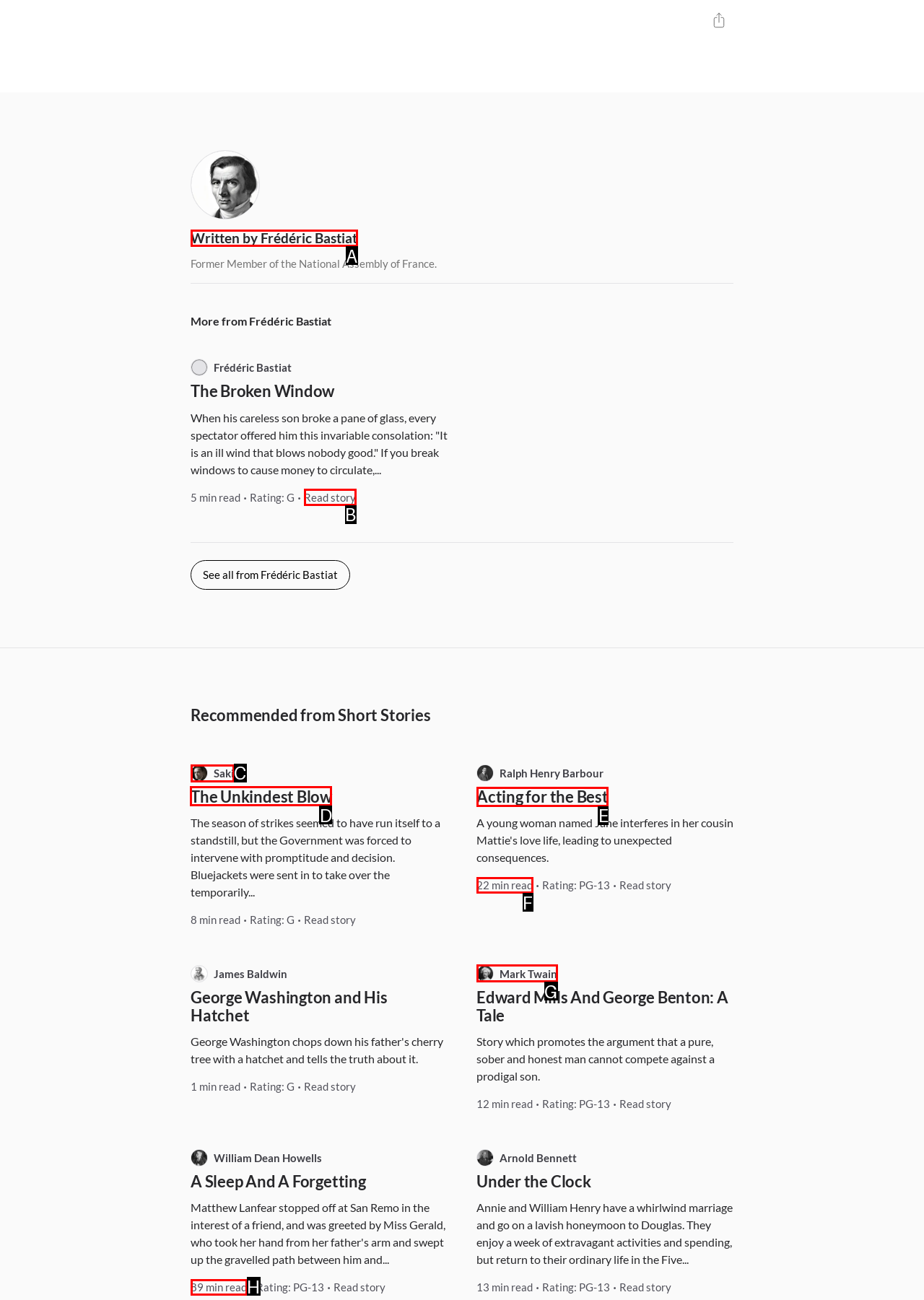Tell me which letter corresponds to the UI element that will allow you to Read more: The Unkindest Blow by Saki. Answer with the letter directly.

D